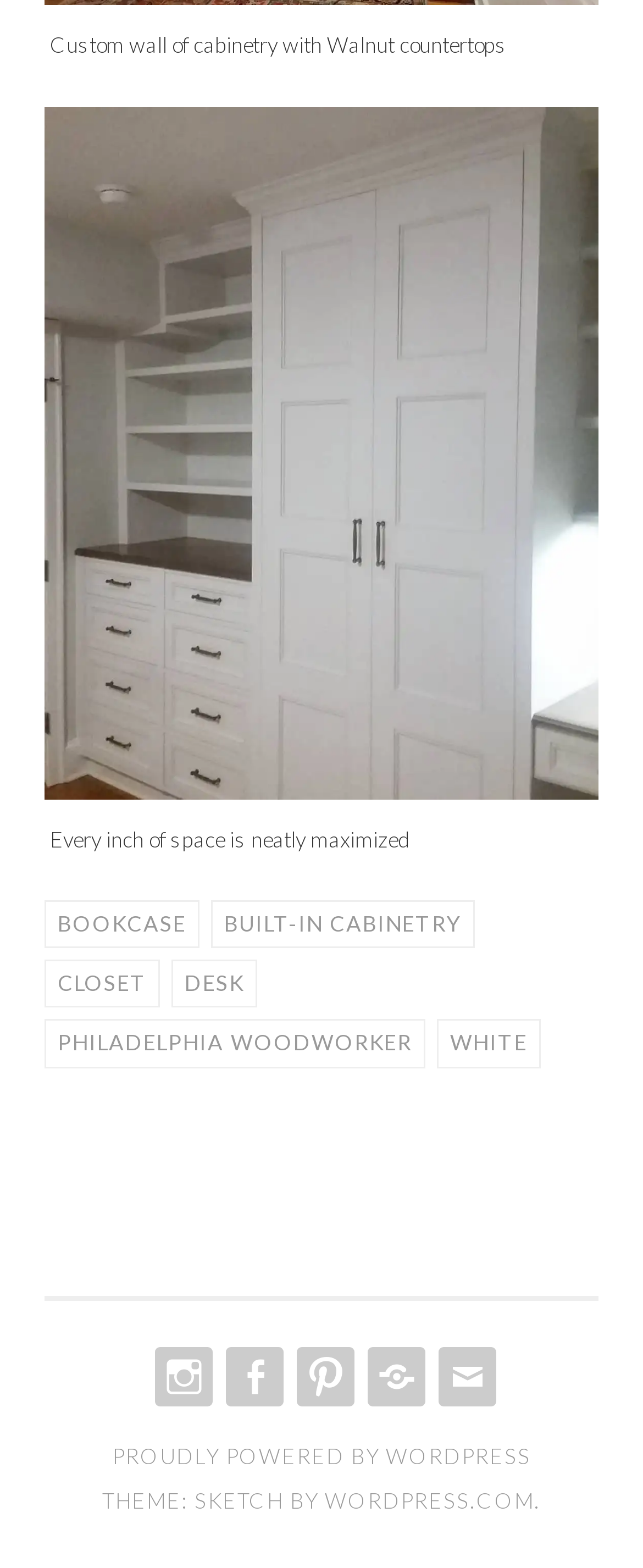Identify the bounding box coordinates for the element that needs to be clicked to fulfill this instruction: "Read about TAX FRAUD". Provide the coordinates in the format of four float numbers between 0 and 1: [left, top, right, bottom].

None